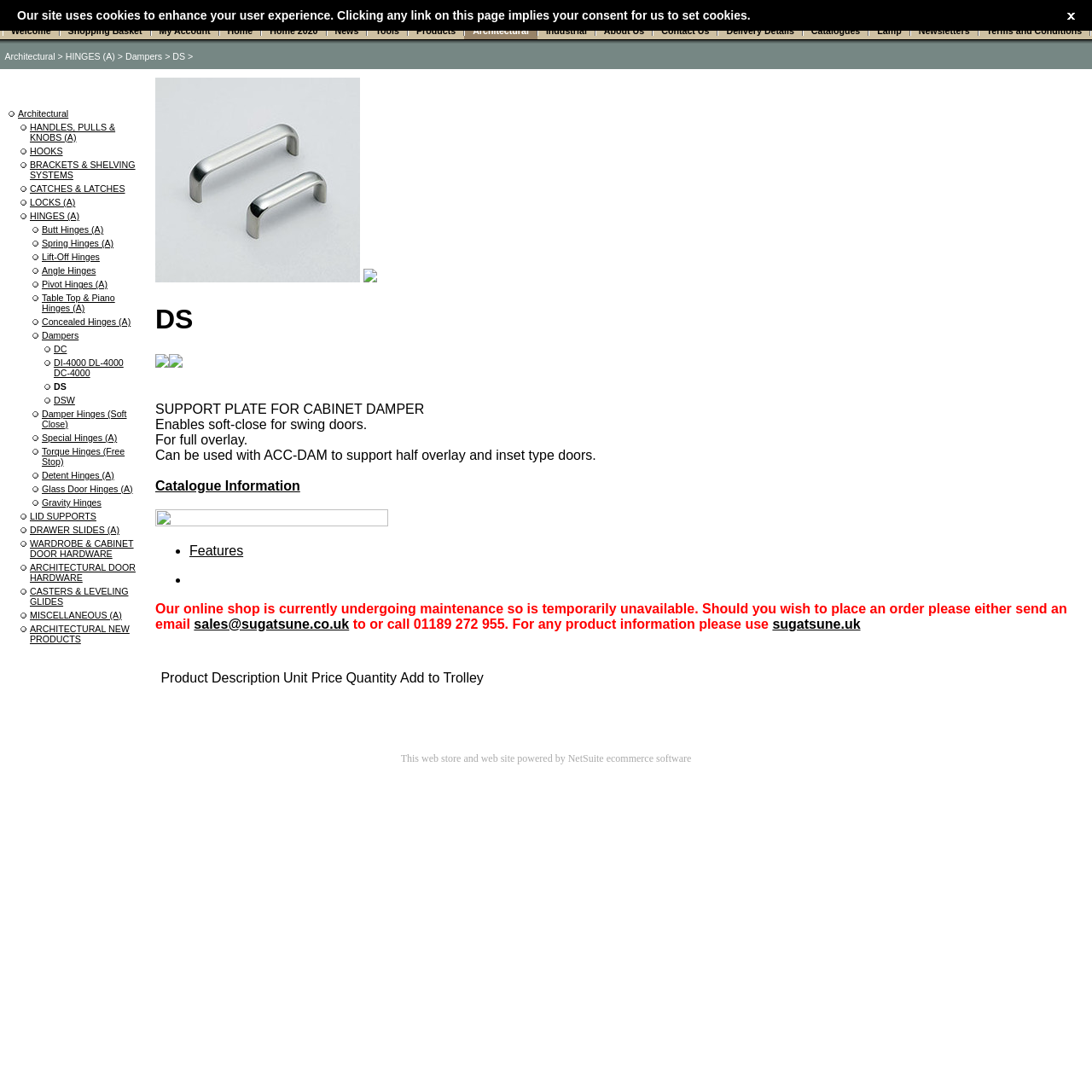Find the bounding box coordinates of the element's region that should be clicked in order to follow the given instruction: "View Shopping Basket". The coordinates should consist of four float numbers between 0 and 1, i.e., [left, top, right, bottom].

[0.062, 0.018, 0.13, 0.036]